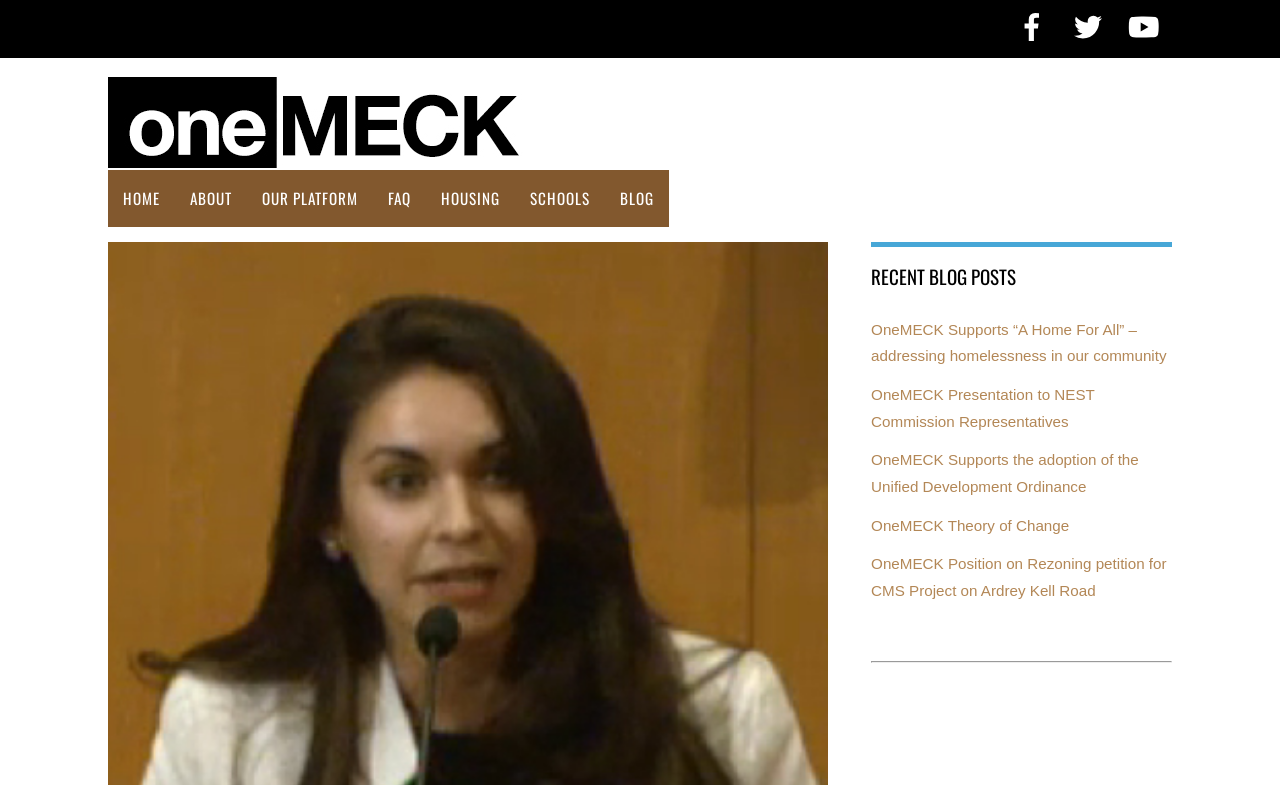Identify the bounding box coordinates of the section that should be clicked to achieve the task described: "read recent blog post about OneMECK Supports “A Home For All”".

[0.681, 0.408, 0.911, 0.464]